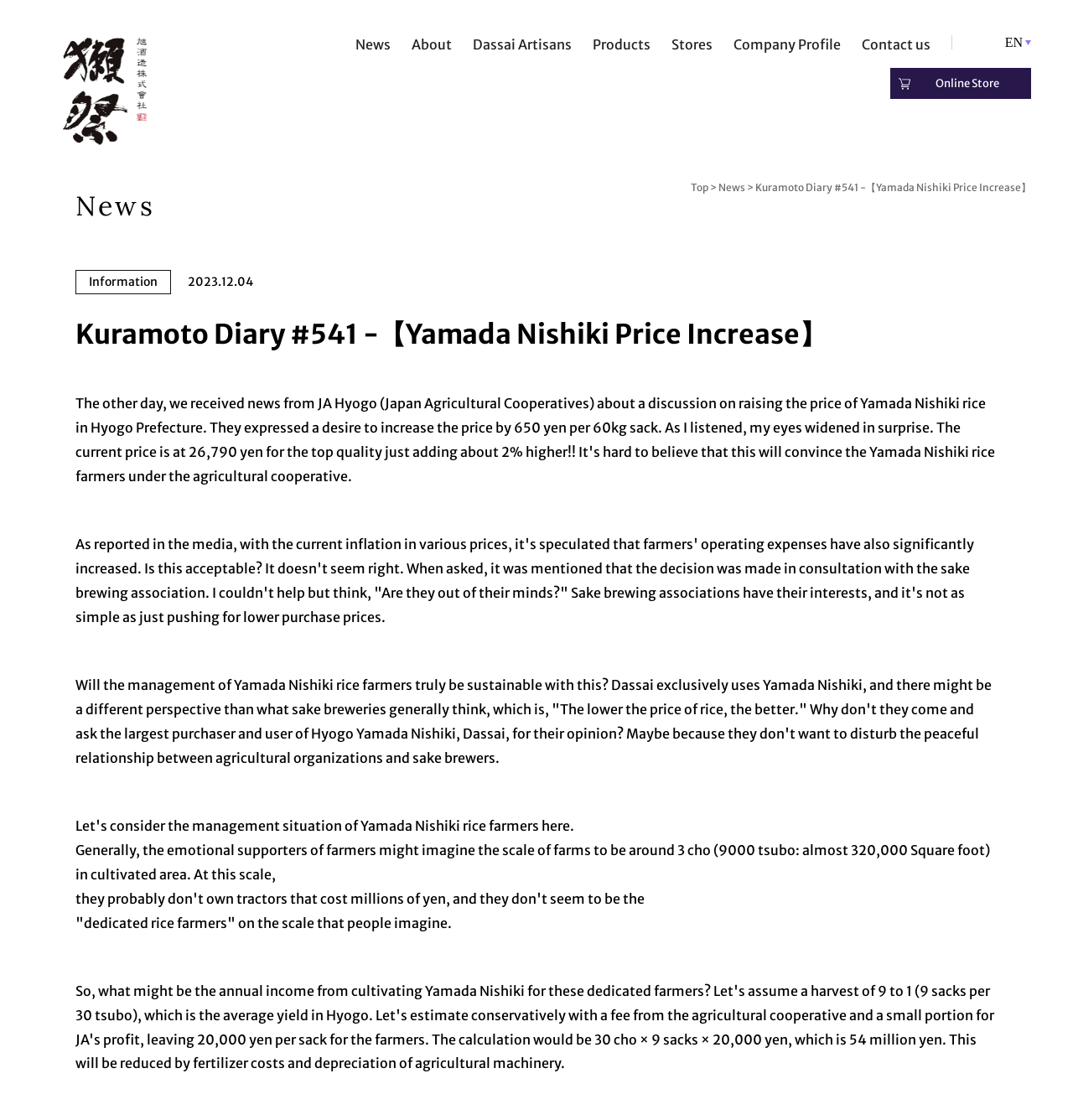Please identify the bounding box coordinates of the area I need to click to accomplish the following instruction: "View featured client DREAMGAST".

None